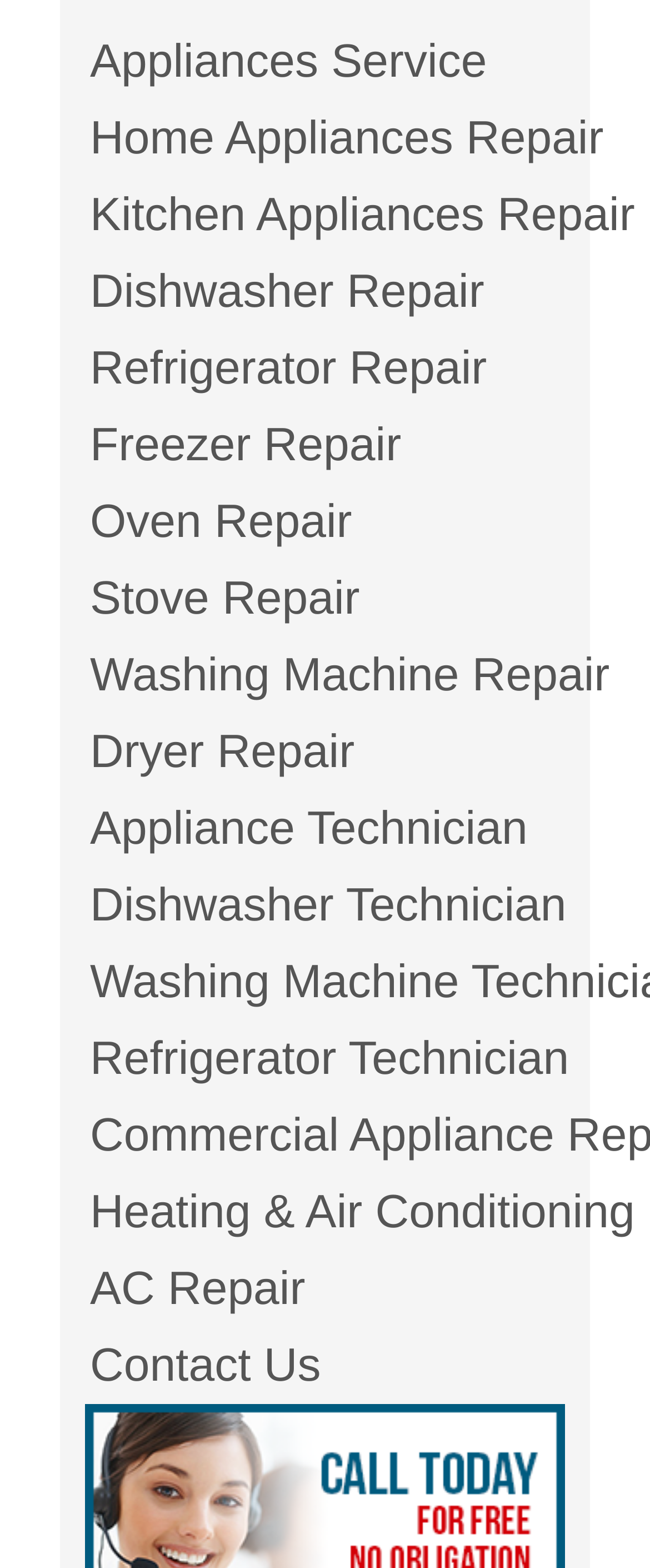How many links are there on the webpage?
Based on the image, give a concise answer in the form of a single word or short phrase.

26